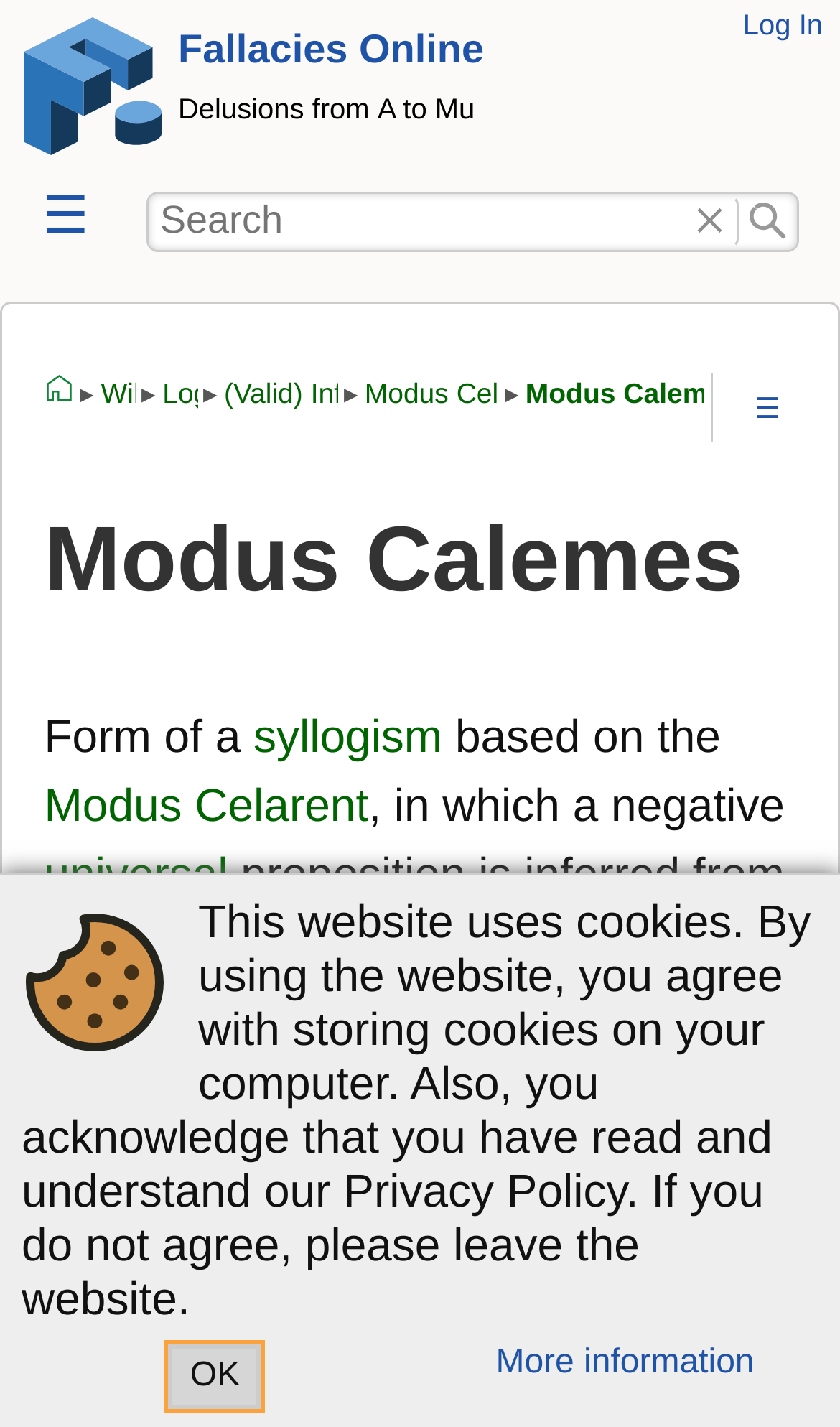Find the bounding box coordinates for the element that must be clicked to complete the instruction: "Log in to the website". The coordinates should be four float numbers between 0 and 1, indicated as [left, top, right, bottom].

[0.884, 0.006, 0.979, 0.029]